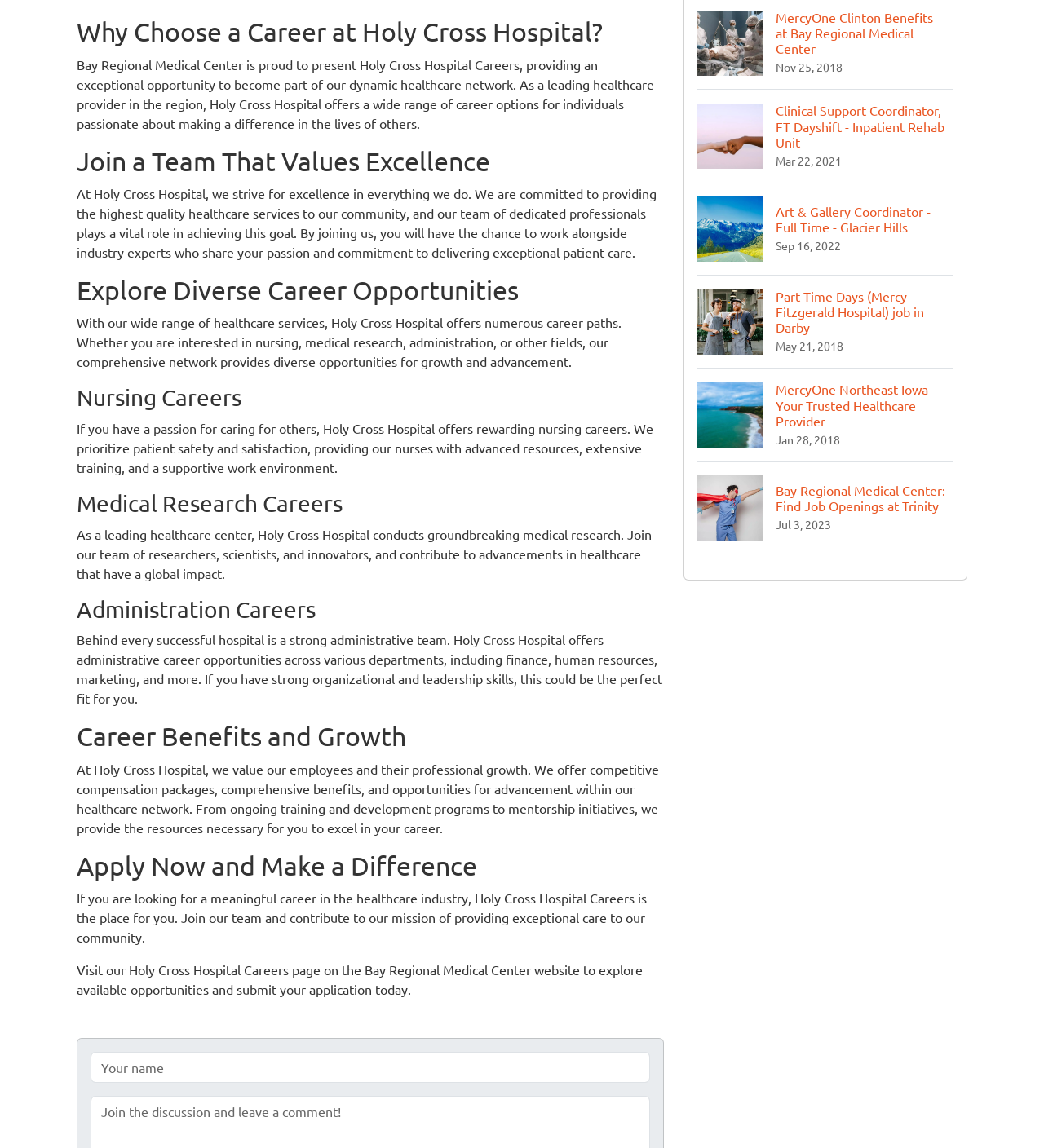Bounding box coordinates must be specified in the format (top-left x, top-left y, bottom-right x, bottom-right y). All values should be floating point numbers between 0 and 1. What are the bounding box coordinates of the UI element described as: name="commentUsername" placeholder="Your name"

[0.087, 0.916, 0.623, 0.943]